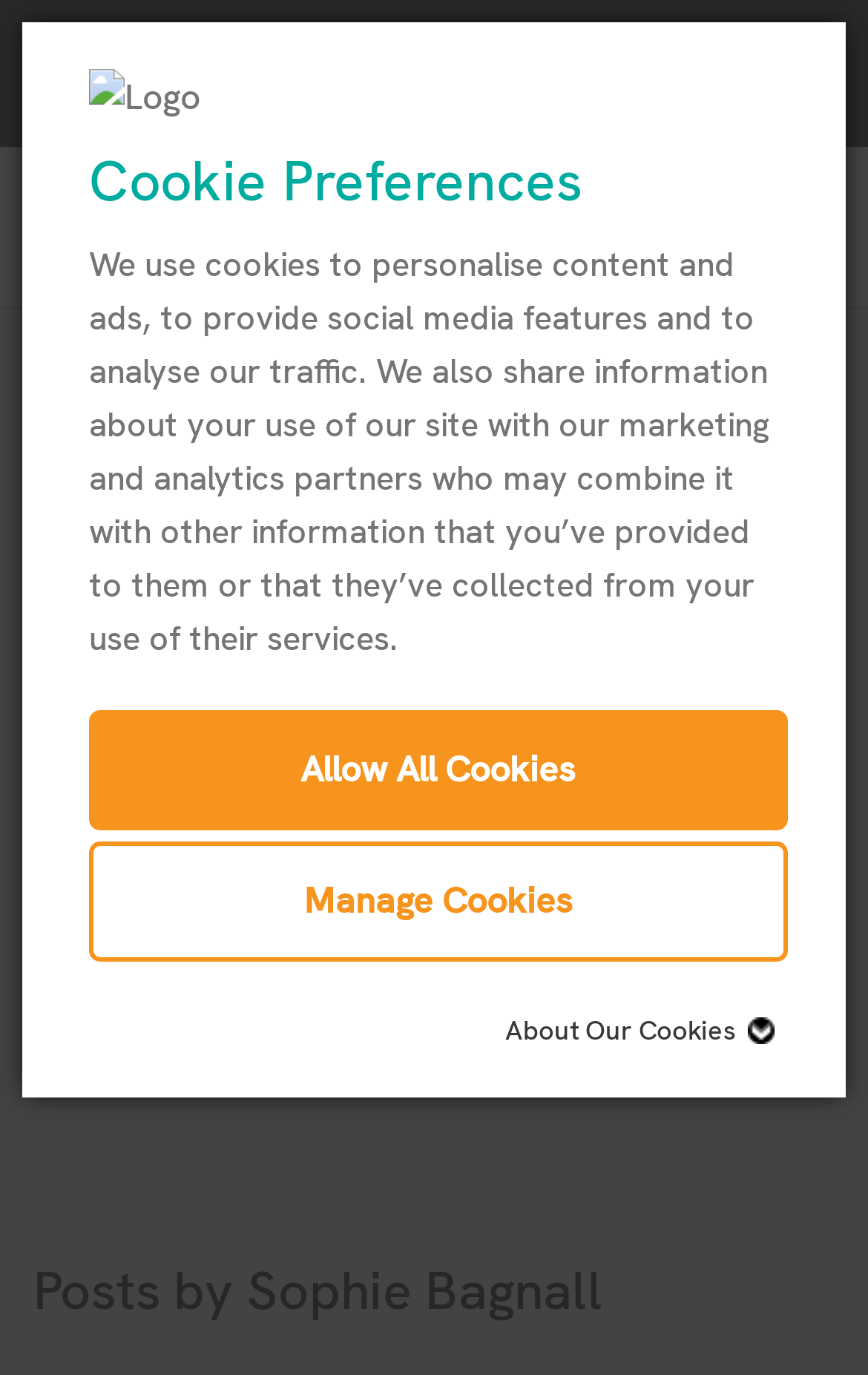Using the details from the image, please elaborate on the following question: What is the company name associated with the logo?

The webpage has an image element with the description 'Logo' and a link element with the text 'Attic Self Storage' which suggests that the company name associated with the logo is Attic Self Storage.